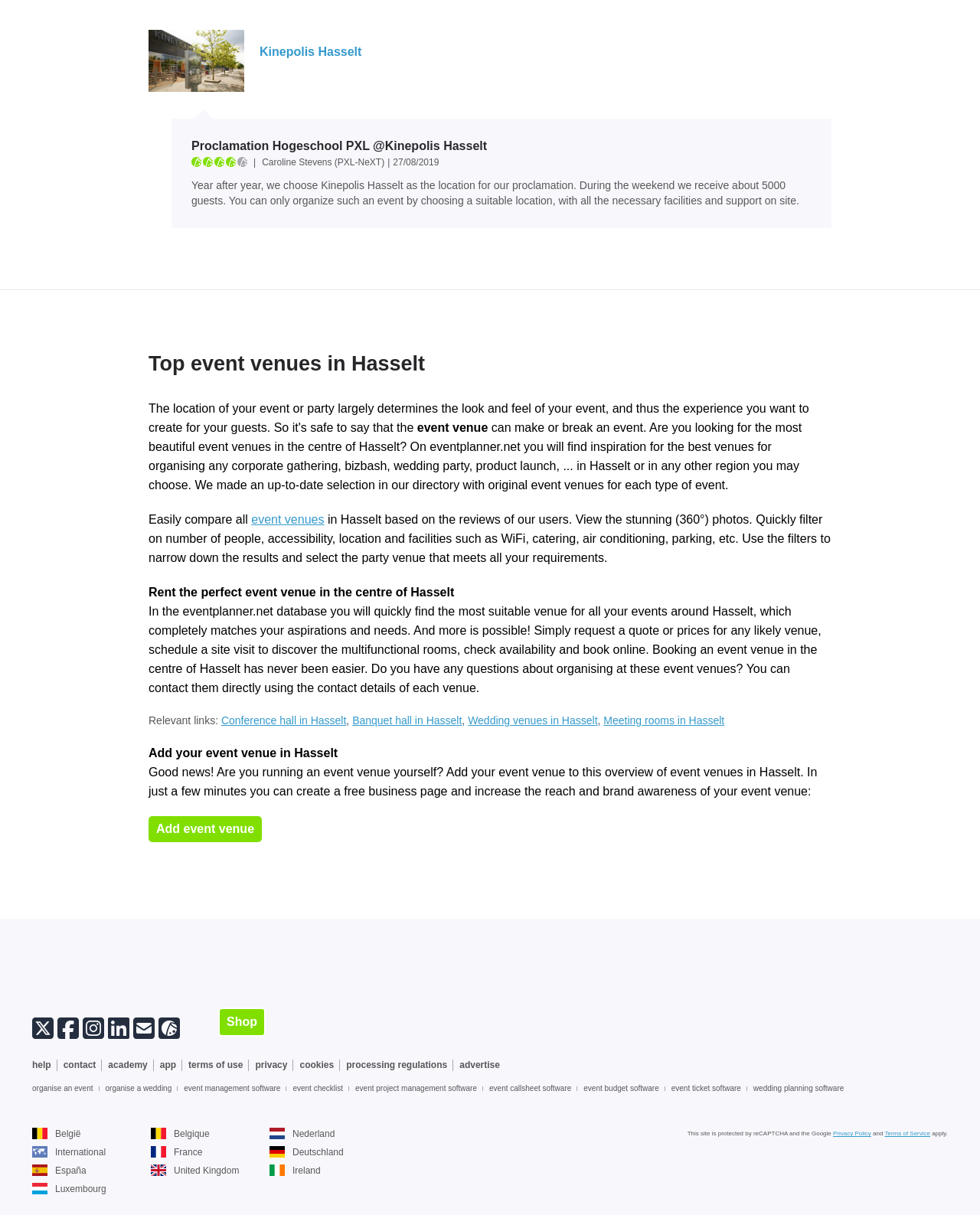Give a short answer to this question using one word or a phrase:
What is the purpose of the eventplanner.net database?

Find suitable event venues